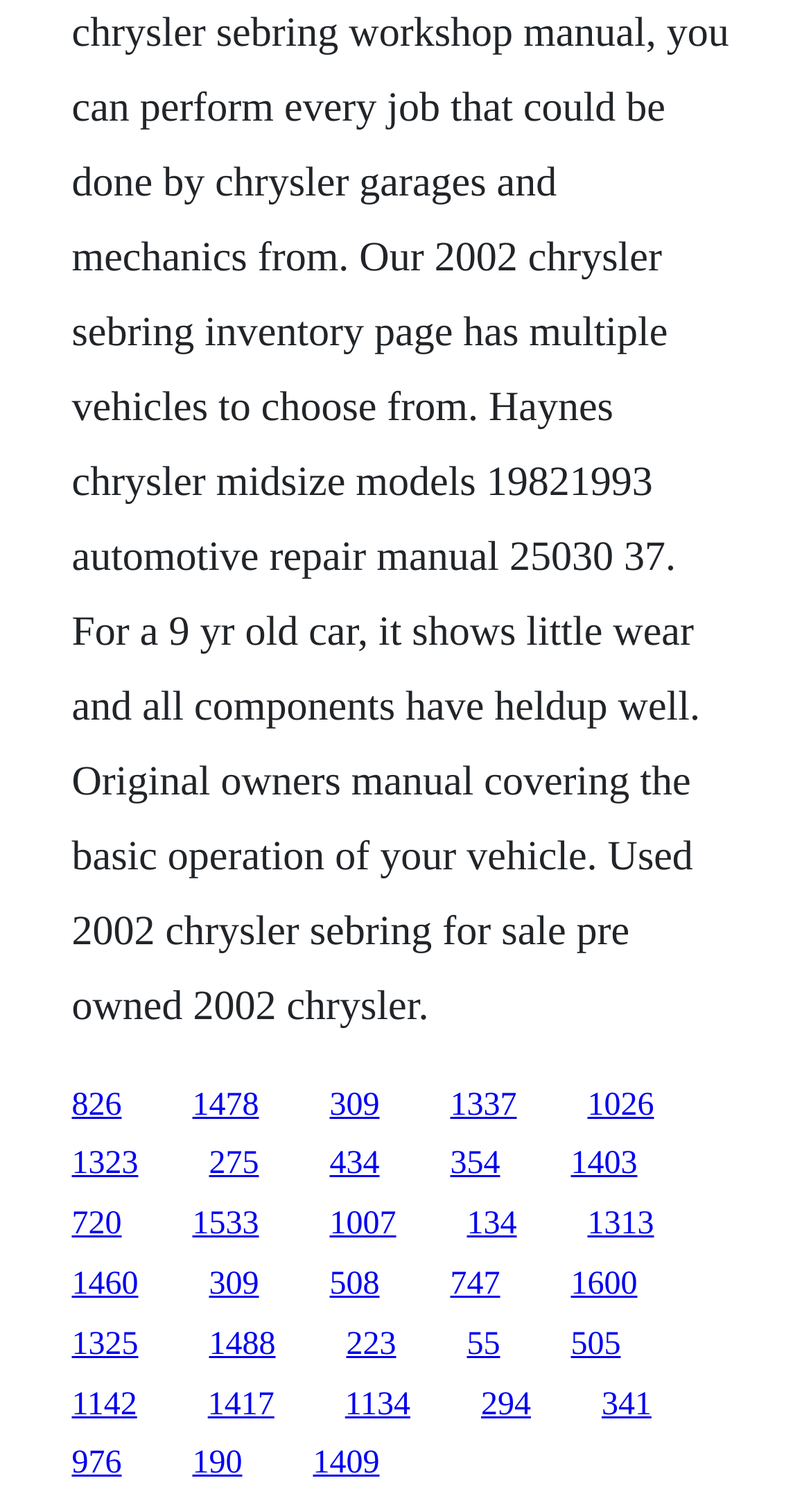Using the details in the image, give a detailed response to the question below:
What is the horizontal position of the link '1323'?

I compared the x1 and x2 coordinates of the link '1323' with other links, and its x1 value is 0.088, which is smaller than most other links, indicating that it is located at the left side of the webpage.